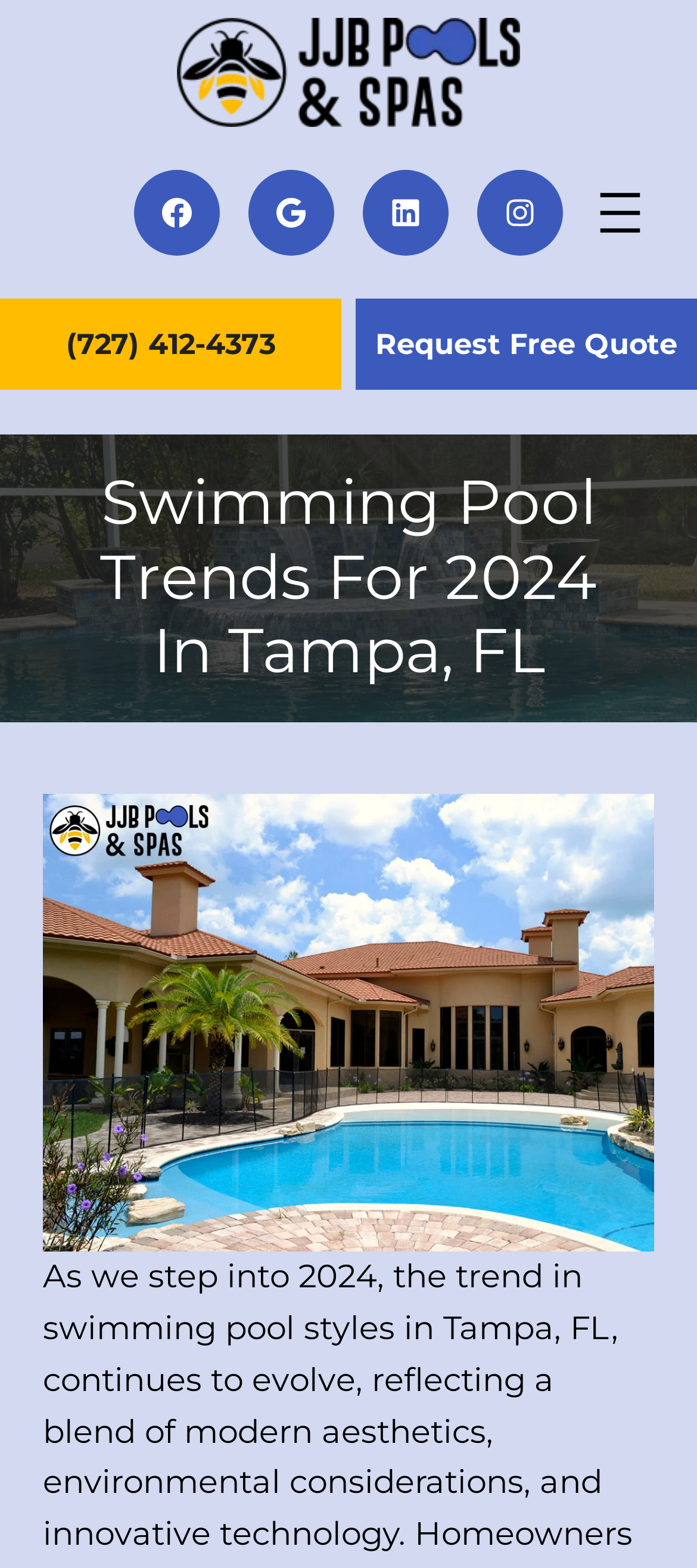Describe the webpage meticulously, covering all significant aspects.

The webpage is about swimming pool trends for 2024 in Tampa, FL, and is presented by JJB Pools & Spas. At the top left, there is a link to the company's homepage, accompanied by a logo image. Below this, there are social media links to Facebook, Google, LinkedIn, and Instagram, arranged horizontally. 

To the left, there is a phone number link, (727) 412-4373, and a "Request Free Quote" link. On the top right, there is a navigation menu with an "Open menu" button, which has a popup dialog. 

The main content of the webpage is headed by a title, "Swimming Pool Trends For 2024 In Tampa, FL", which is centered near the top of the page. Below this, there is a large figure that takes up most of the page, showcasing the latest swimming pool styles that are making a splash in Tampa this year.